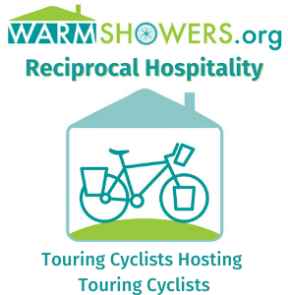Break down the image into a detailed narrative.

The image prominently features the logo of Warmshowers.org, which emphasizes the concept of "Reciprocal Hospitality." At the top, the text "WARM SHOWERS.org" is displayed in bold, bright blue, highlighting the organization's identity. Below this, the phrase "Reciprocal Hospitality" appears in a vivid green, suggesting a welcoming and friendly ethos. 

Central to the design is a stylized image of a bicycle, complete with bags, symbolizing the community of touring cyclists. This visual is enclosed within an illustration of a house, reinforcing the idea of hosting and connecting travelers with local hosts. Beneath the bicycle, further text reads "Touring Cyclists Hosting Touring Cyclists," encapsulating the essence of the organization's mission to foster mutual support among cycling enthusiasts. The overall design is clean, modern, and inviting, effectively conveying the spirit of warmth and camaraderie that the Warmshowers community promotes.